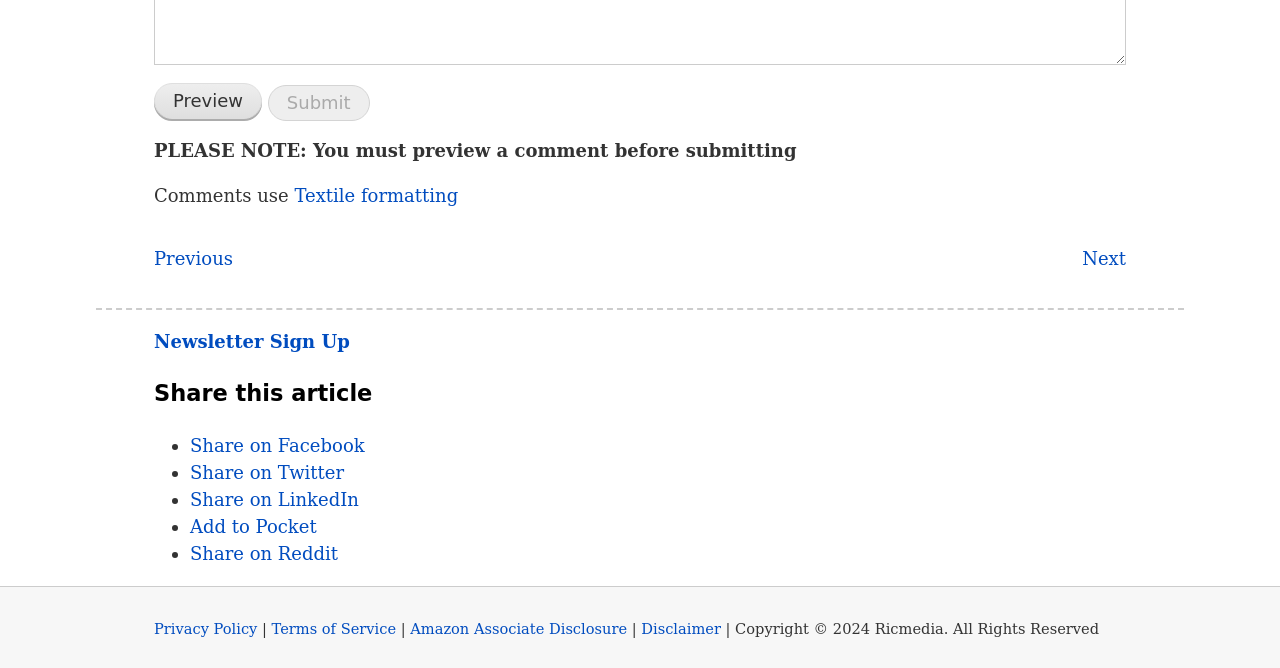Based on the image, provide a detailed and complete answer to the question: 
What is the purpose of the 'Newsletter Sign Up' link?

The 'Newsletter Sign Up' link is located below the page navigation section, indicating that it is used to sign up for a newsletter, likely related to the website or its content.